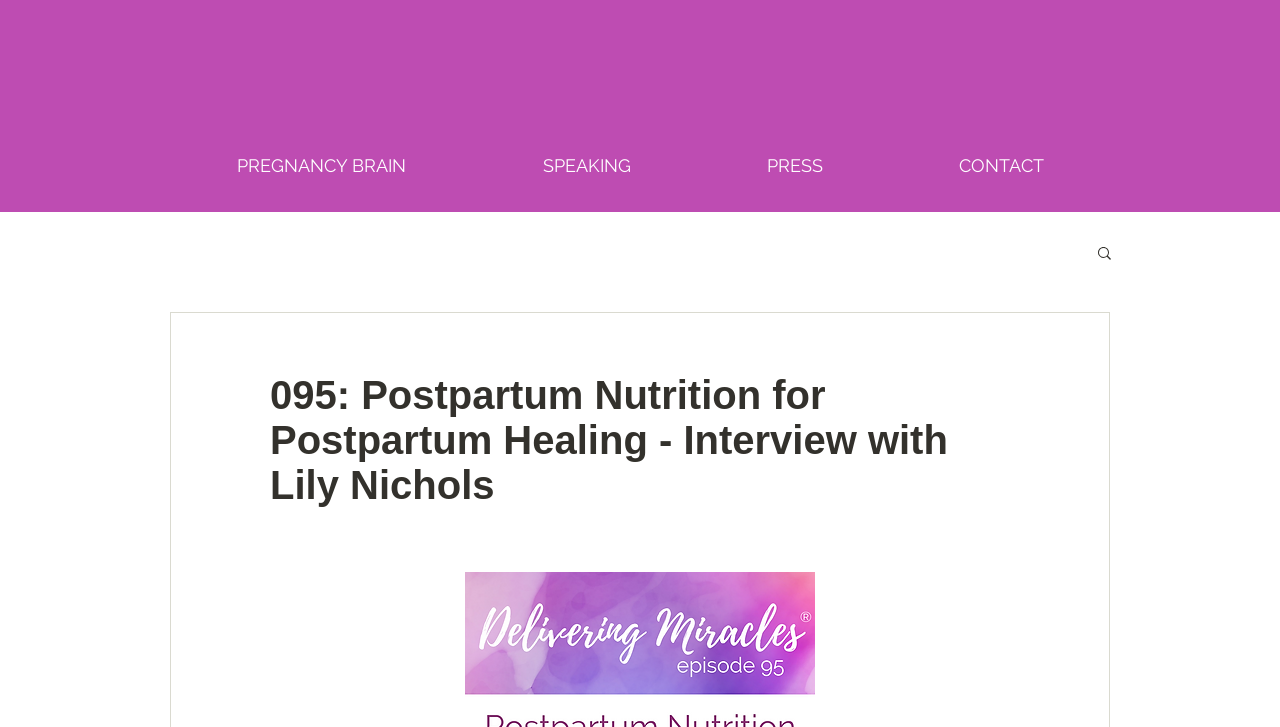Offer a meticulous description of the webpage's structure and content.

This webpage appears to be a blog post or article focused on postpartum nutrition and healing, with an interview with Lily Nichols. At the top of the page, there is a navigation menu labeled "Site" that spans across the top section of the page, containing four links: "PREGNANCY BRAIN", "SPEAKING", "PRESS", and "CONTACT", arranged from left to right. 

To the right of the navigation menu, there is a search button with a small magnifying glass icon. 

Below the navigation menu, the main content of the page begins with a heading that reads "095: Postpartum Nutrition for Postpartum Healing - Interview with Lily Nichols", which takes up a significant portion of the page. 

The meta description mentions preparing for a new baby, but the content of the webpage seems to be focused on postpartum nutrition and healing, rather than pregnancy or nursery preparation.